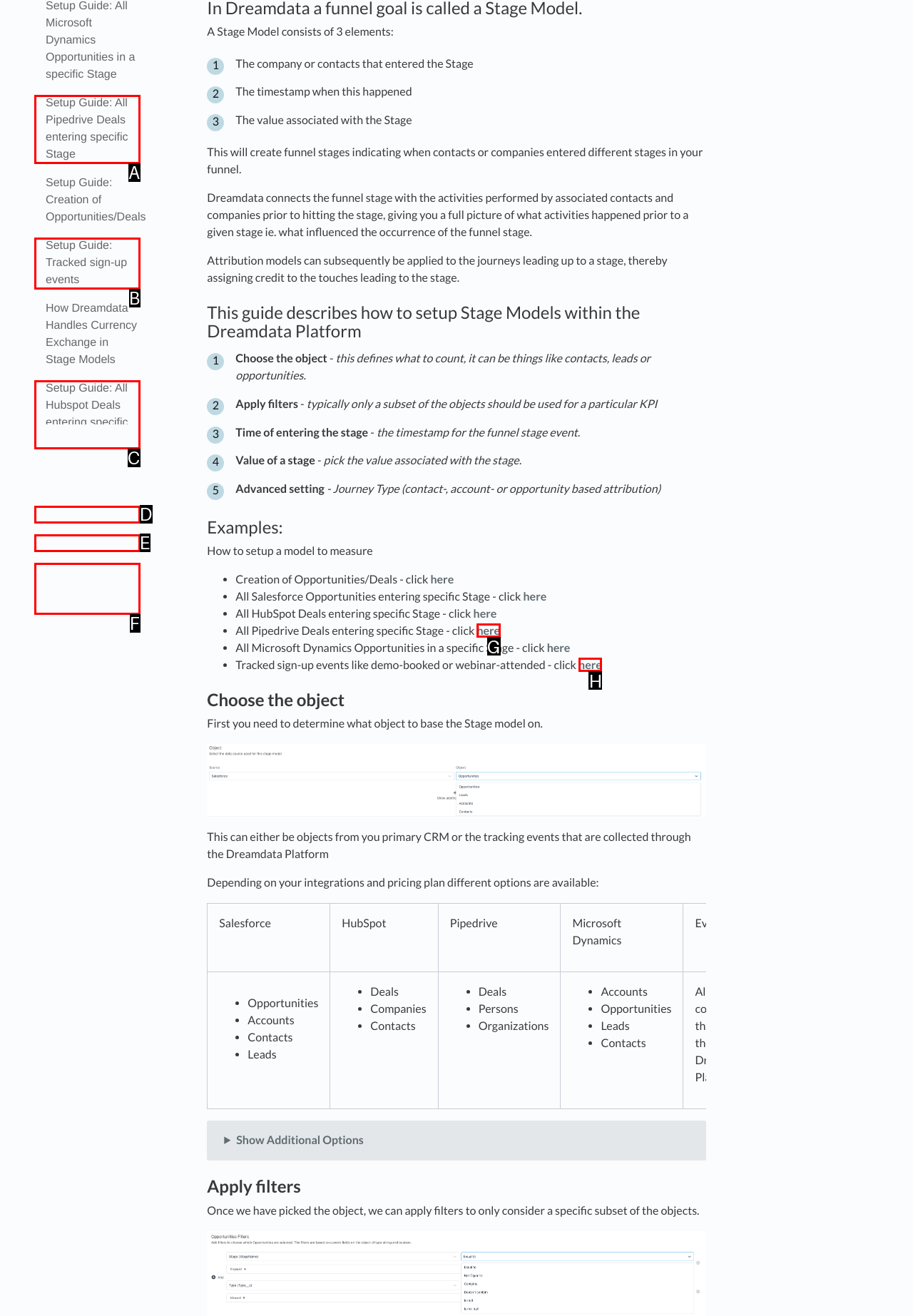Find the option that best fits the description: here. Answer with the letter of the option.

G